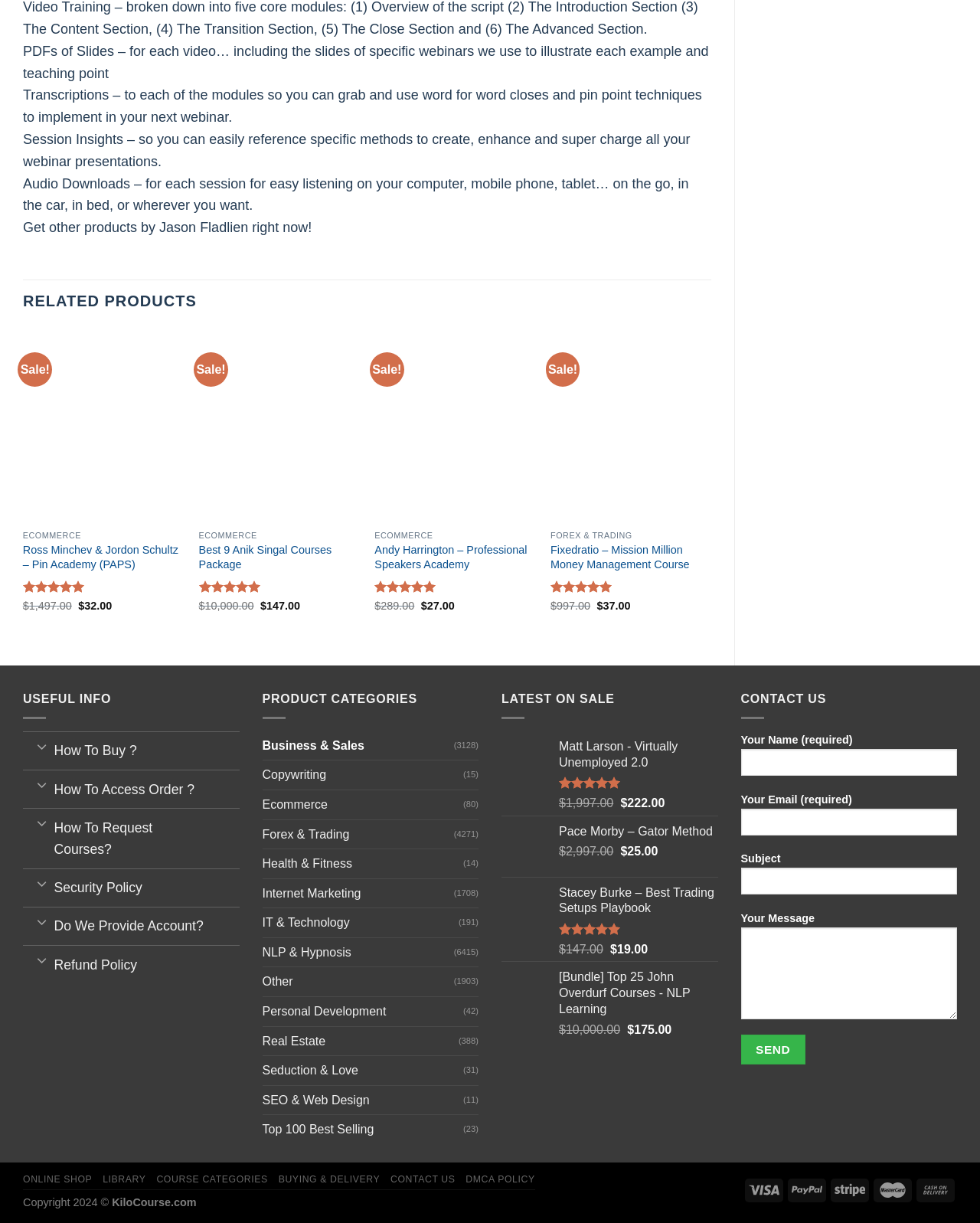Please specify the bounding box coordinates of the clickable region to carry out the following instruction: "Click on 'Fixedratio - Mission Million Money Management Course' link". The coordinates should be four float numbers between 0 and 1, in the format [left, top, right, bottom].

[0.562, 0.27, 0.726, 0.427]